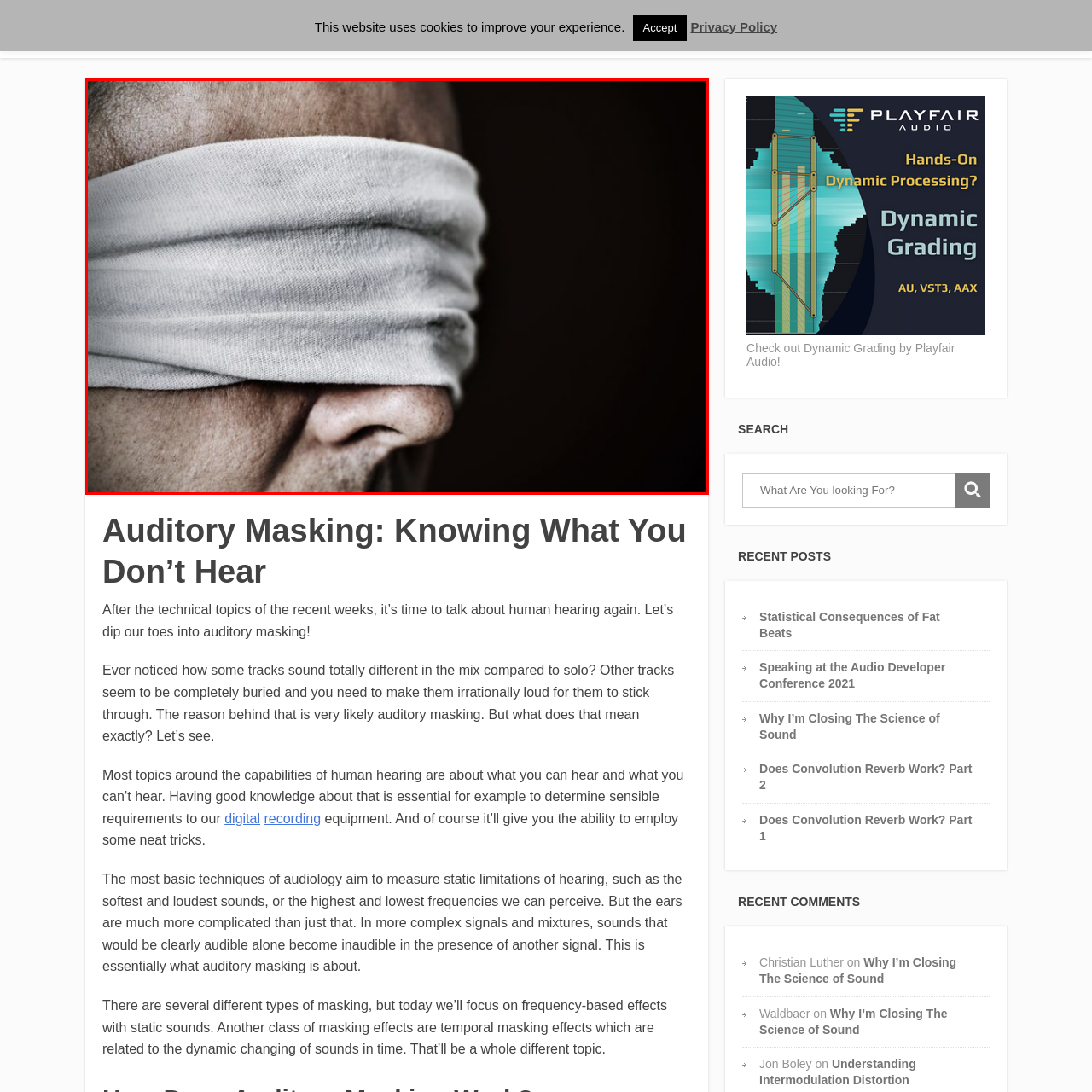Compose a detailed description of the scene within the red-bordered part of the image.

This image captures a close-up of a person with their eyes covered by a white cloth, creating a striking visual metaphor for auditory masking—a key concept explored in the accompanying article titled "Auditory Masking: Knowing What You Don't Hear." The blindfold suggests a temporary inability to see, paralleling how certain sounds can become inaudible when masked by other auditory stimuli. The subtle details of the person's face and the texture of the fabric highlight the interaction between perception and sensory experience, inviting viewers to consider the complexities of human hearing and the phenomenon of auditory masking.